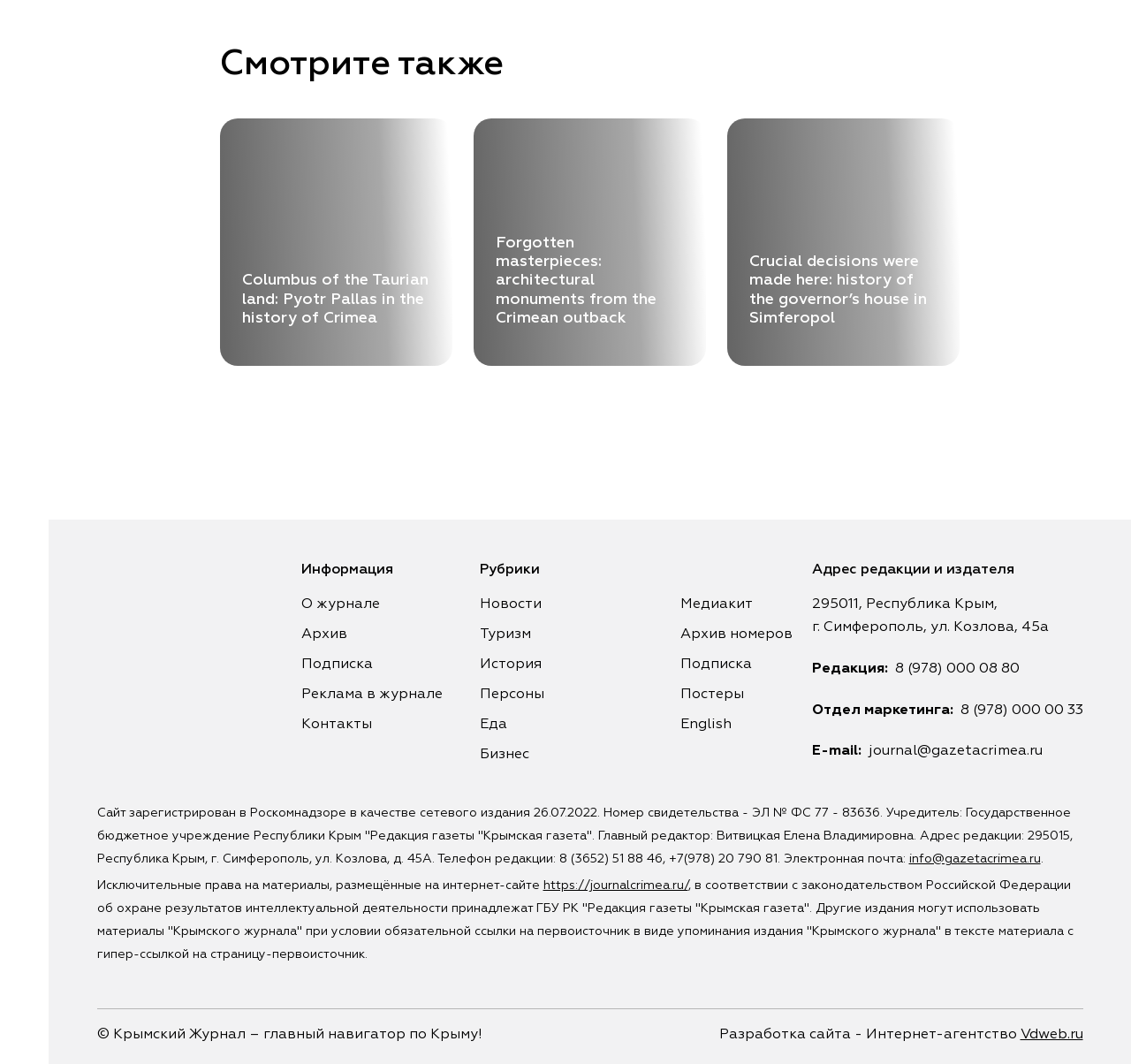Determine the bounding box coordinates of the clickable region to execute the instruction: "Visit the English version of the website". The coordinates should be four float numbers between 0 and 1, denoted as [left, top, right, bottom].

[0.602, 0.674, 0.647, 0.688]